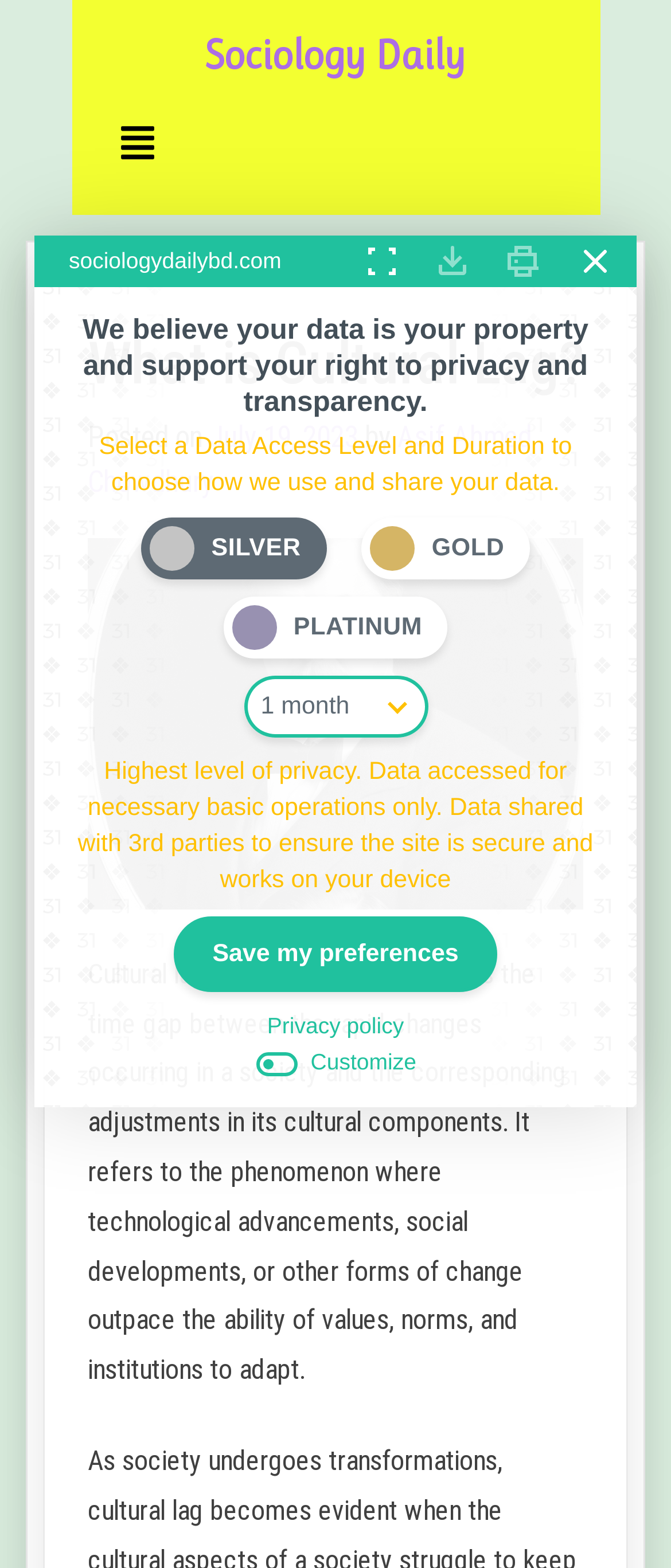Please find the bounding box coordinates (top-left x, top-left y, bottom-right x, bottom-right y) in the screenshot for the UI element described as follows: Learn More

None